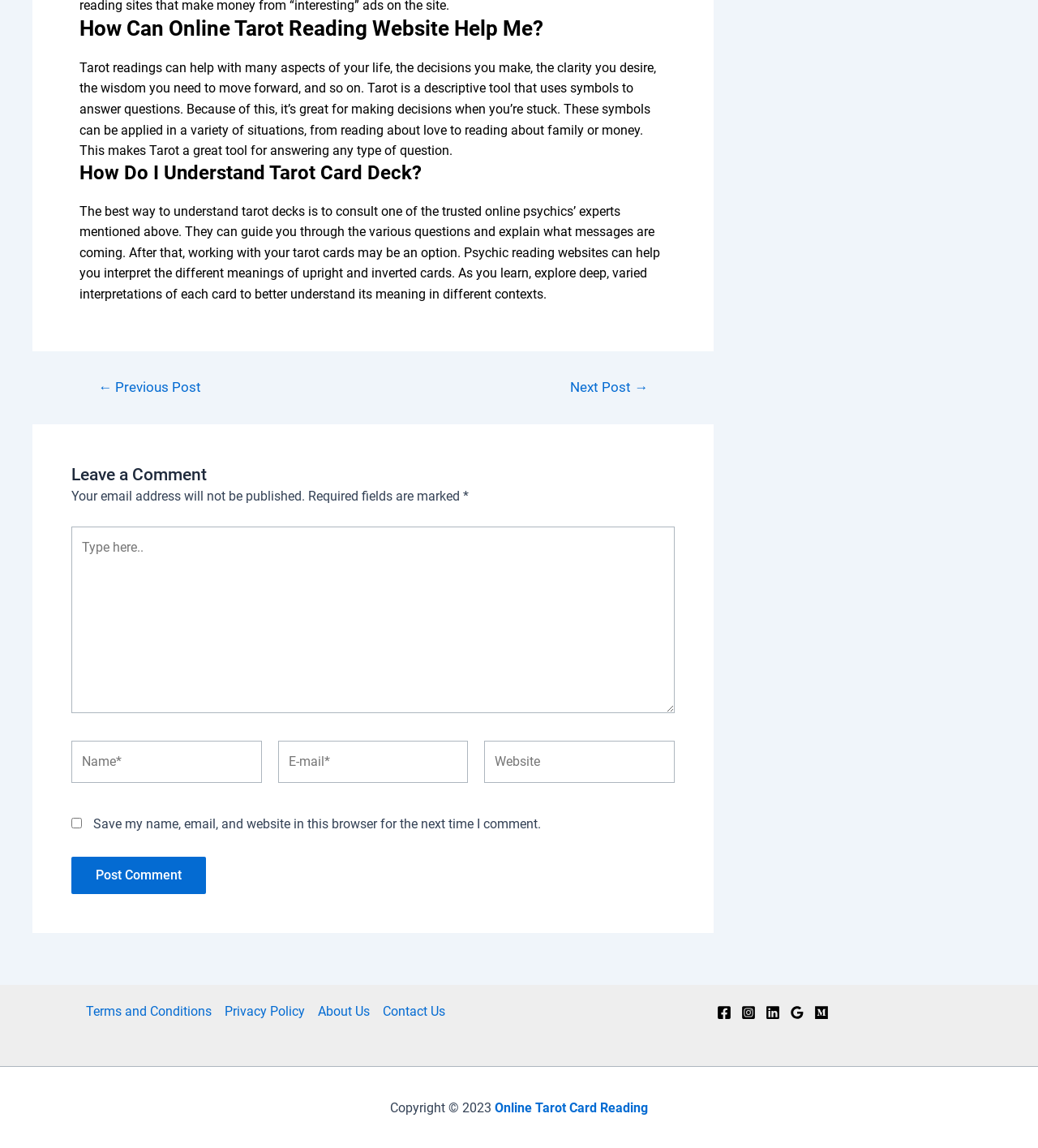Please find the bounding box coordinates of the element that must be clicked to perform the given instruction: "Click on the 'Terms and Conditions' link". The coordinates should be four float numbers from 0 to 1, i.e., [left, top, right, bottom].

[0.083, 0.872, 0.21, 0.891]